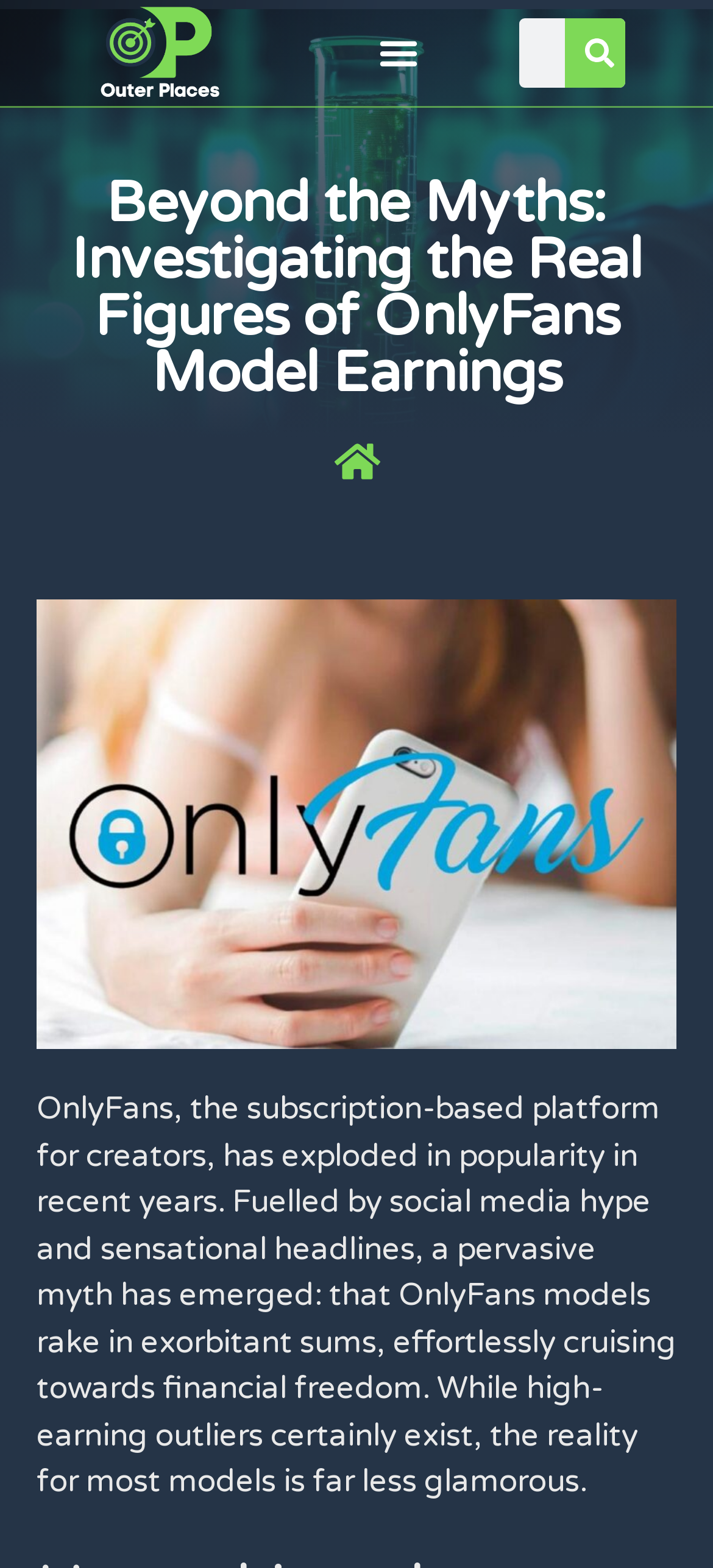What is the purpose of the search box?
Refer to the image and provide a detailed answer to the question.

The search box is located at the top right corner of the webpage, and it has a searchbox with a placeholder text 'Search' and a search button with an image of a magnifying glass. This suggests that the search box is intended for users to search for specific content within the website.